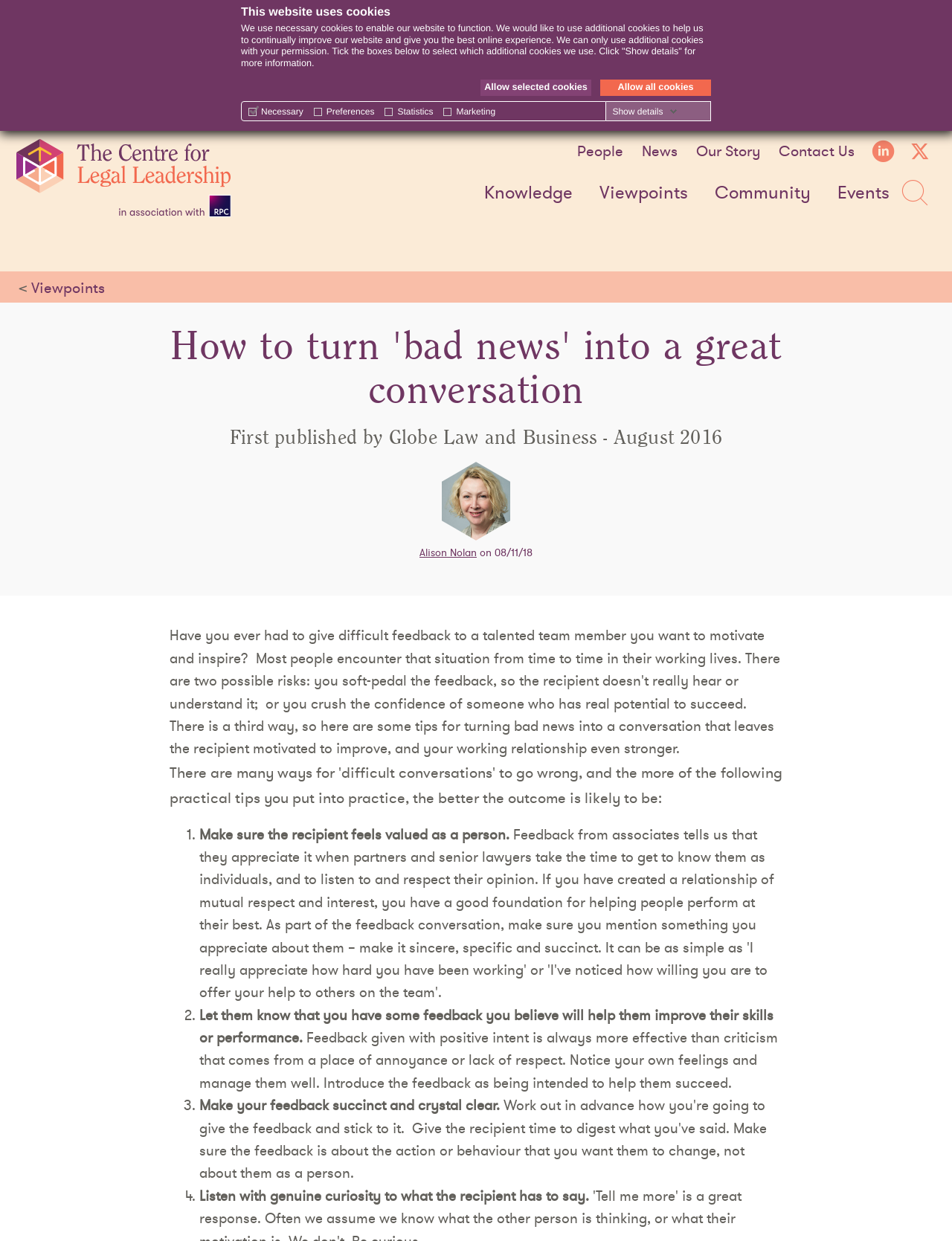Indicate the bounding box coordinates of the clickable region to achieve the following instruction: "Click the 'People' link."

[0.606, 0.116, 0.655, 0.128]